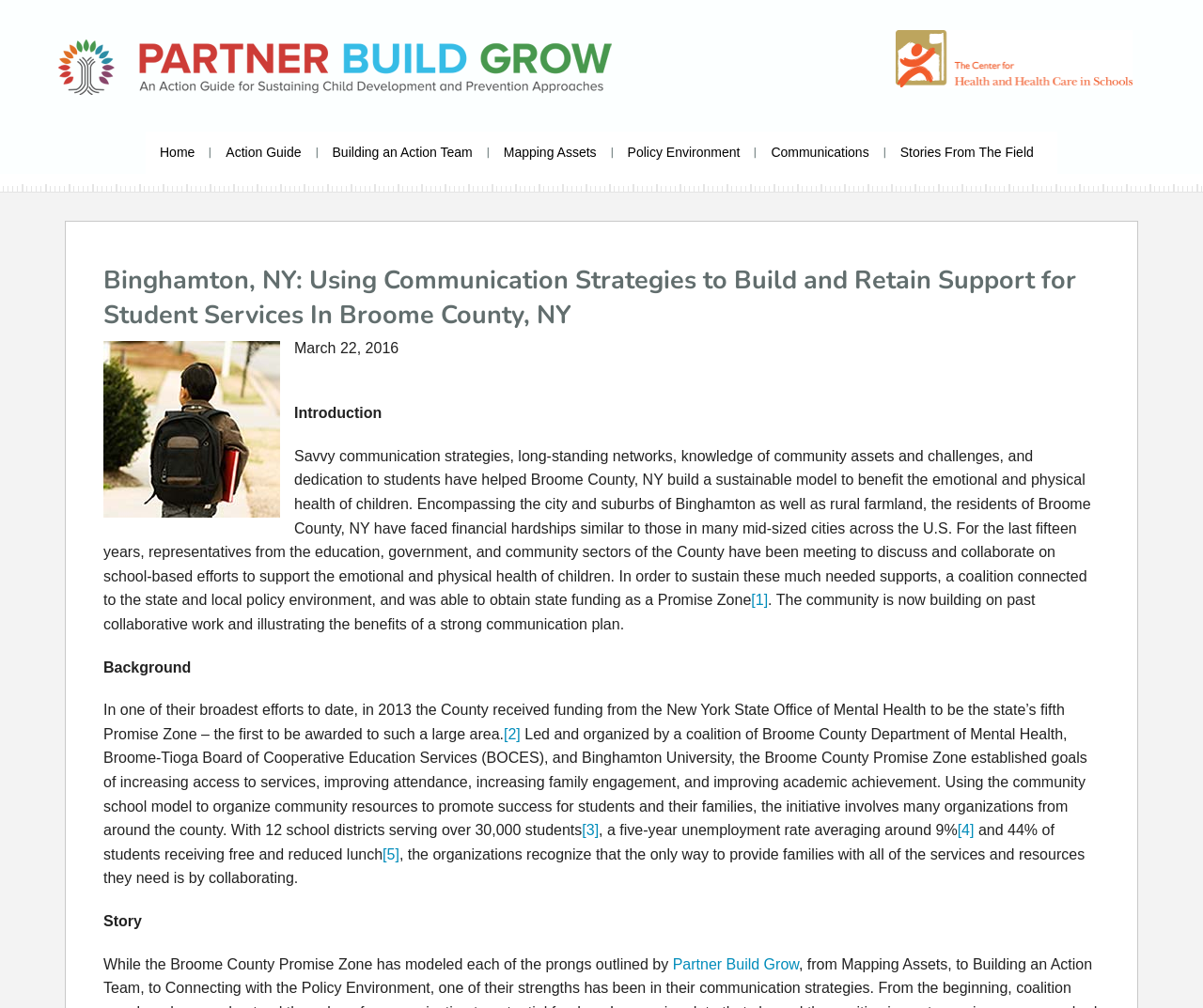Locate the bounding box coordinates of the element that should be clicked to execute the following instruction: "Click on 'Home'".

[0.121, 0.13, 0.174, 0.172]